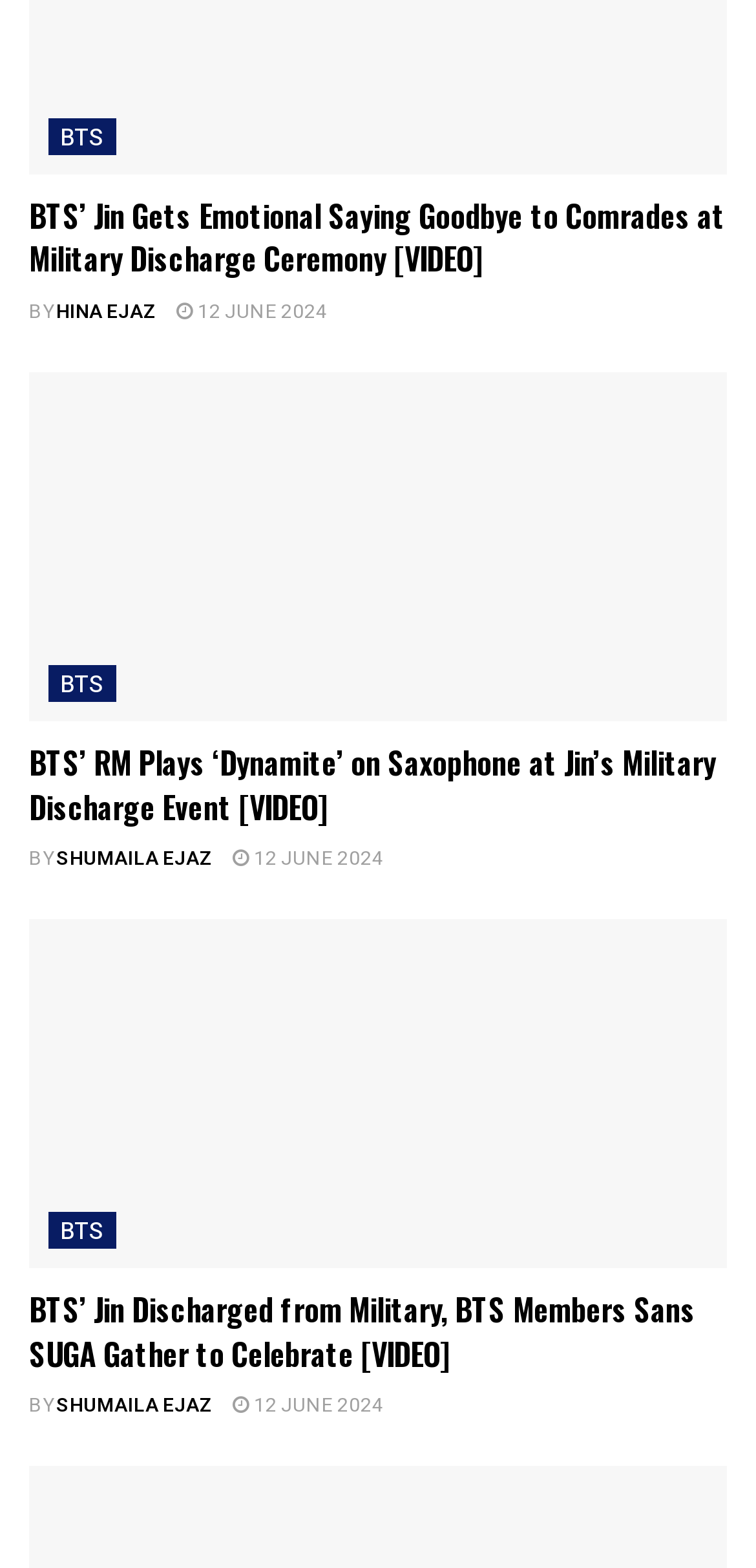Who wrote the article about Jin's military discharge ceremony? Using the information from the screenshot, answer with a single word or phrase.

SHUMAILA EJAZ